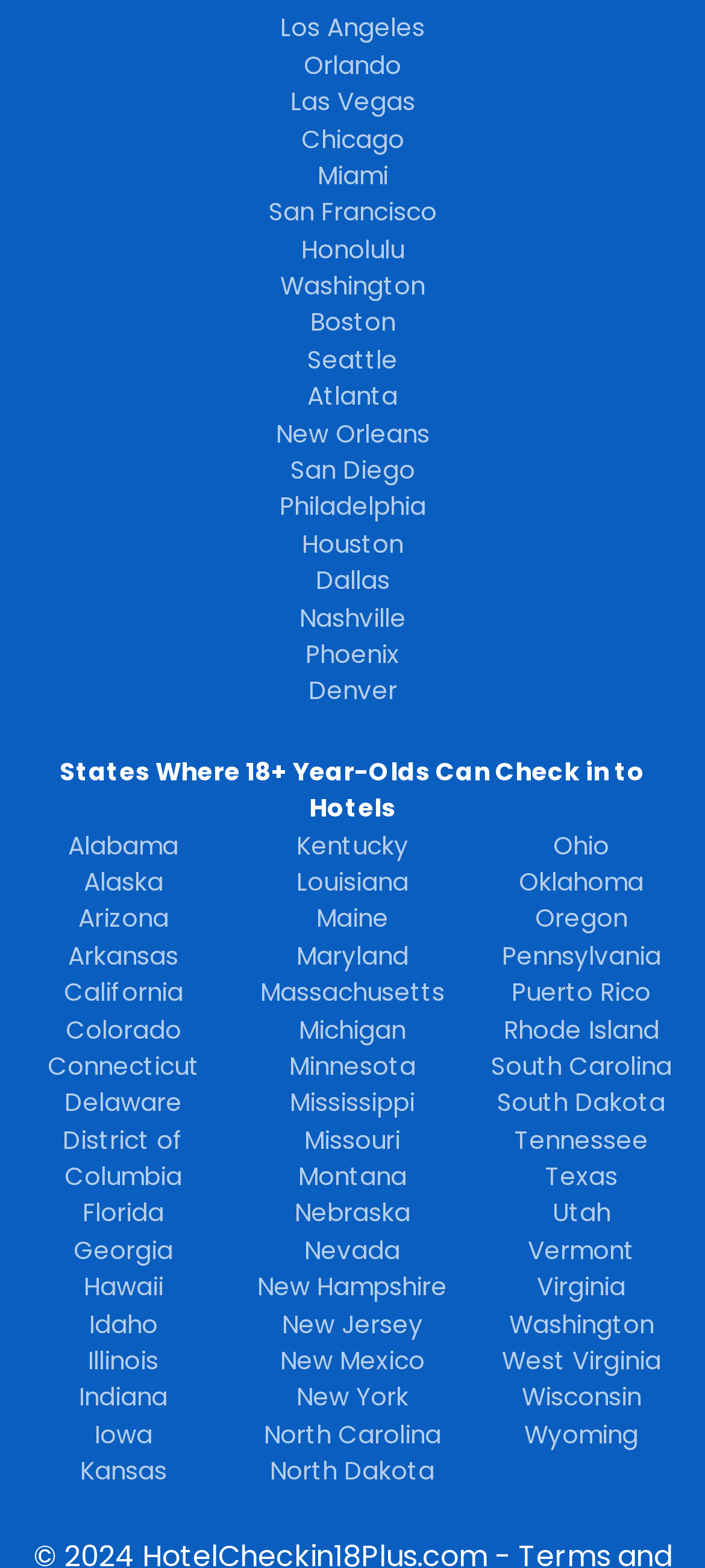Use the details in the image to answer the question thoroughly: 
What cities can 18+ year-olds check in to hotels?

Based on the webpage, there are multiple cities listed where 18+ year-olds can check in to hotels, including Los Angeles, Orlando, Las Vegas, and many others.